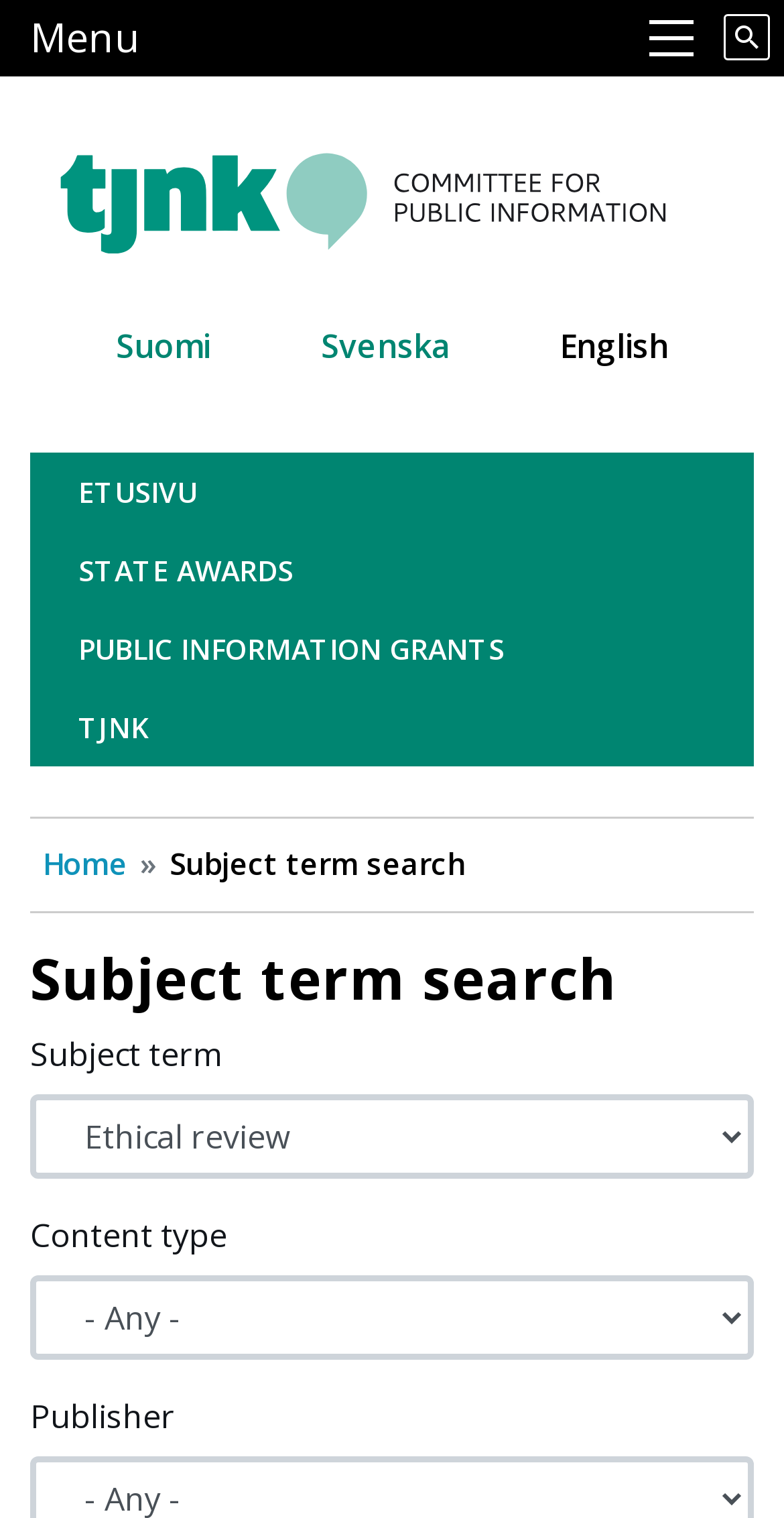Write a detailed summary of the webpage, including text, images, and layout.

The webpage is a search page for subject terms, provided by the Committee for Public Information. At the top, there is a "Skip to main content" link, followed by a site header that spans the entire width of the page. Within the site header, there is a main navigation section that includes an expandable menu button, a "Home" link with an accompanying image, and language selection links for Suomi, Svenska, and English.

Below the site header, there is a navigation section for "Tiedonjulkistamisen neuvottelukunta" (Committee for Public Information), which includes a heading and several links to different pages, such as "ETUSIVU", "STATE AWARDS", "PUBLIC INFORMATION GRANTS", and "TJNK". 

Adjacent to this navigation section, there is a breadcrumb navigation section that shows the current page's location, with links to the "Home" page and a static text indicating the current page is for "Subject term search".

The main content of the page is a search form, which includes a heading that reads "Subject term search". The search form consists of two groups of elements. The first group contains a combobox for selecting a subject term, and the second group contains comboboxes for selecting content type and publisher. Each combobox has a corresponding static text label.